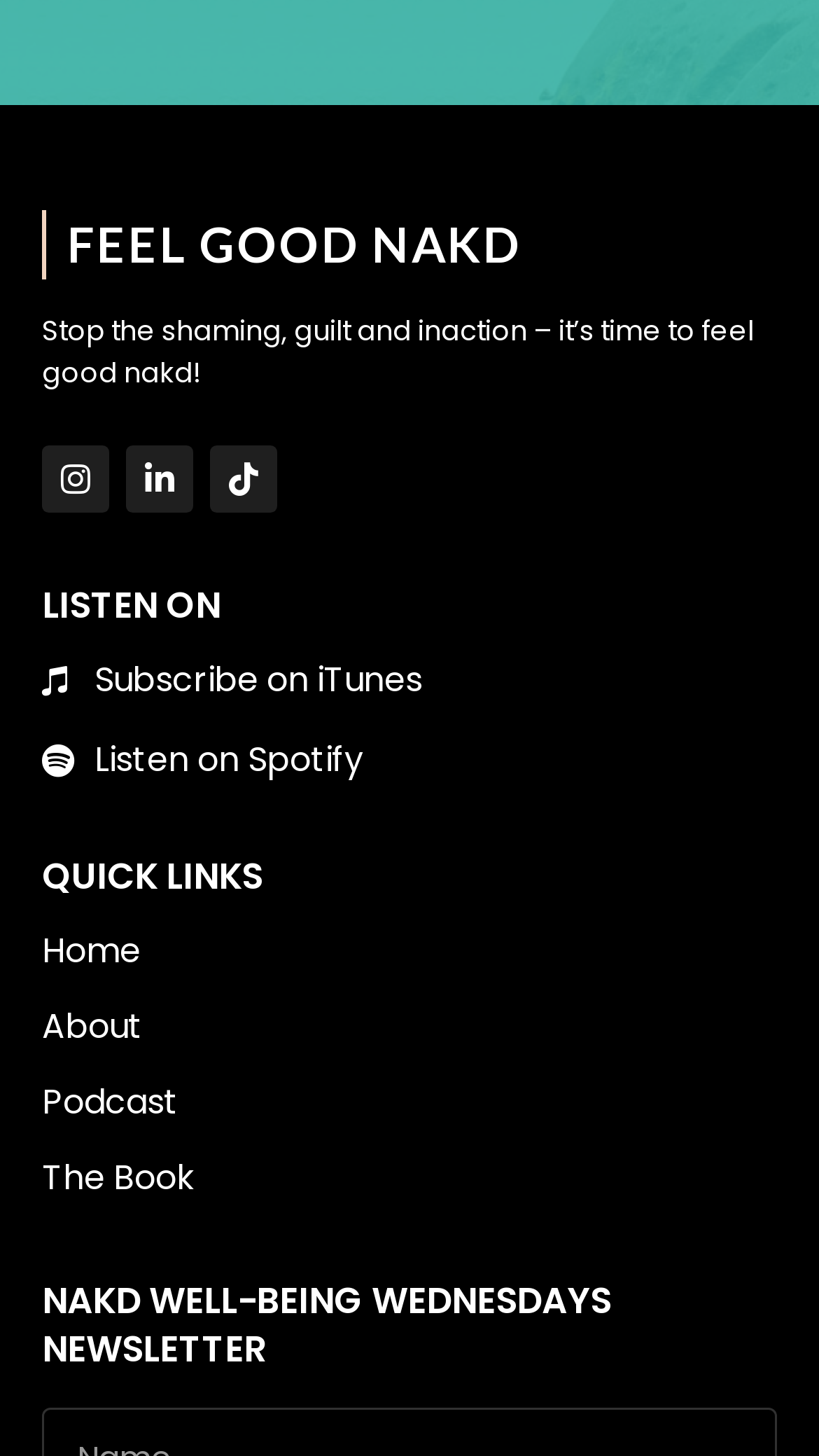Locate the bounding box coordinates of the element that should be clicked to execute the following instruction: "Listen on Spotify".

[0.051, 0.504, 0.949, 0.539]